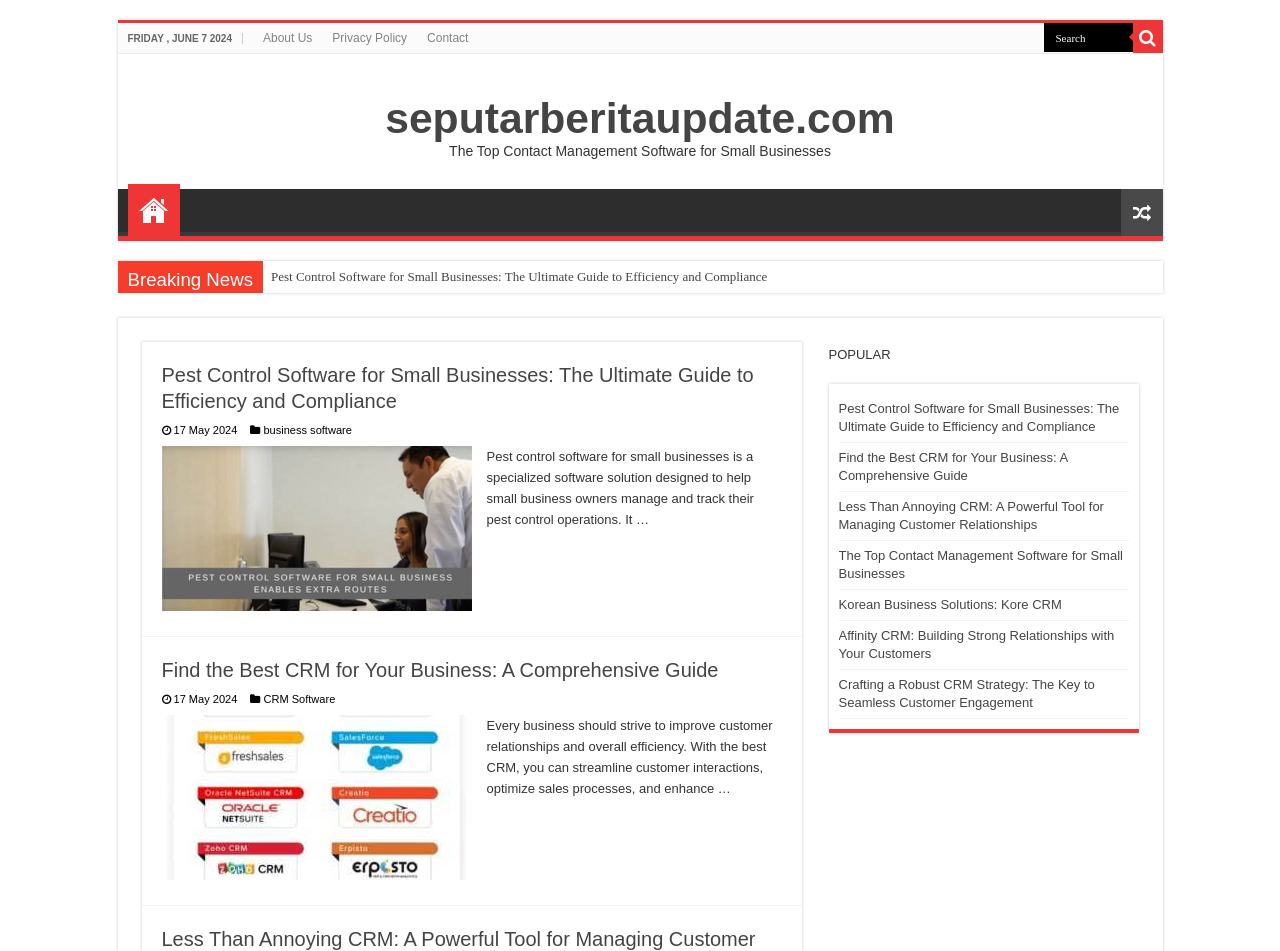Provide the bounding box coordinates for the area that should be clicked to complete the instruction: "Check the popular article about CRM".

[0.655, 0.473, 0.834, 0.508]